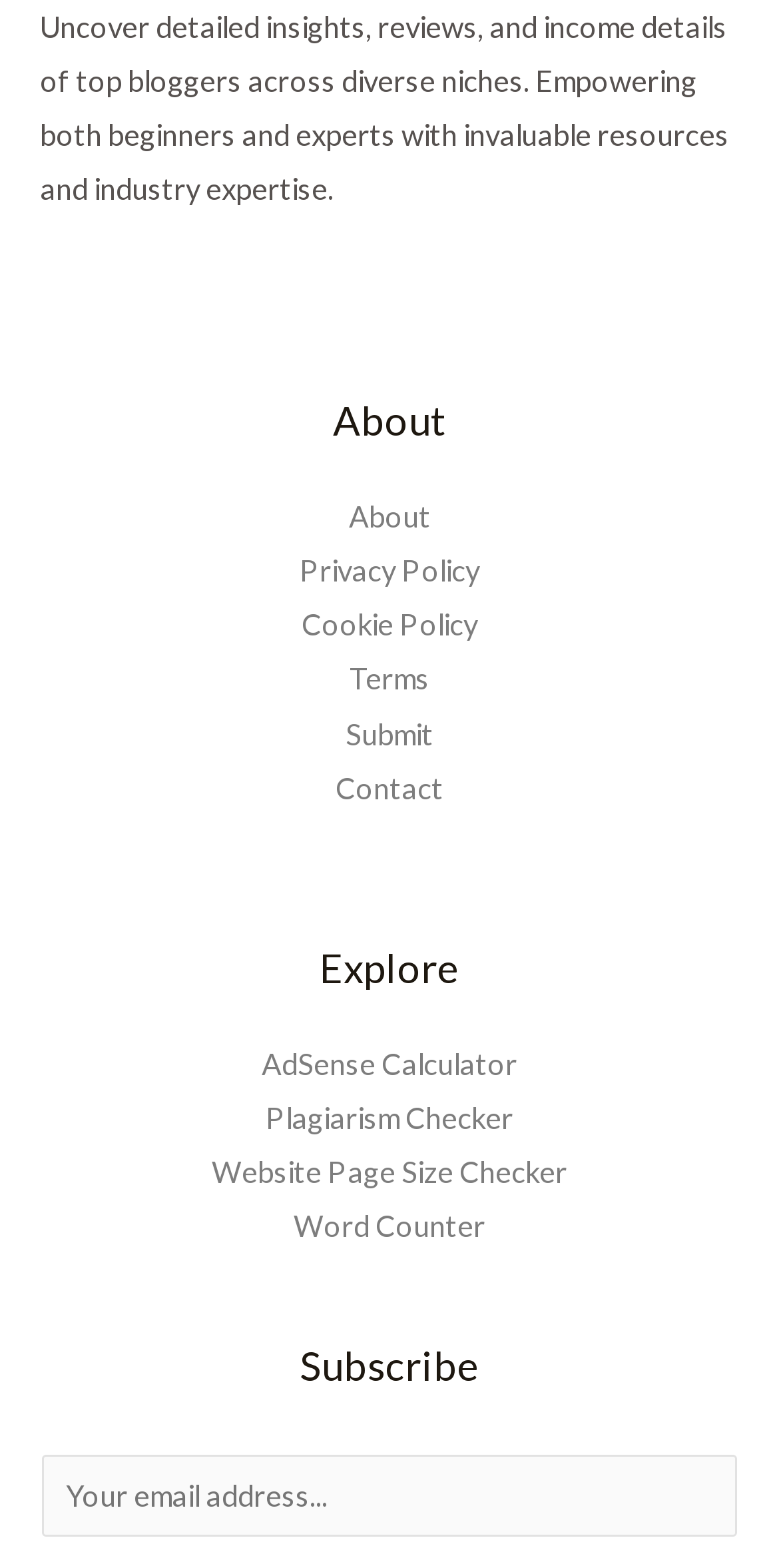Identify the bounding box coordinates of the clickable region necessary to fulfill the following instruction: "Explore AdSense Calculator". The bounding box coordinates should be four float numbers between 0 and 1, i.e., [left, top, right, bottom].

[0.336, 0.668, 0.664, 0.689]